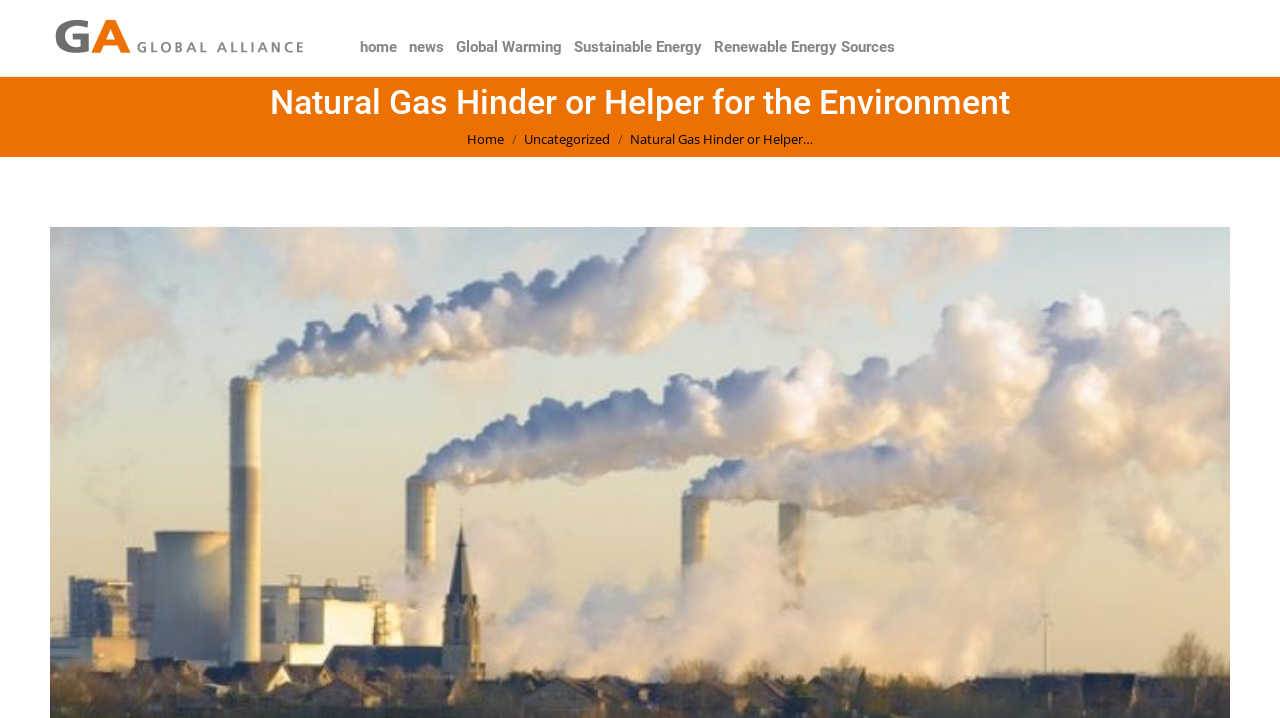What is the main topic of the webpage?
Refer to the screenshot and deliver a thorough answer to the question presented.

I determined this answer by analyzing the heading element, which says 'Natural Gas Hinder or Helper for the Environment'. This suggests that the main topic of the webpage is related to natural gas and its impact on the environment.